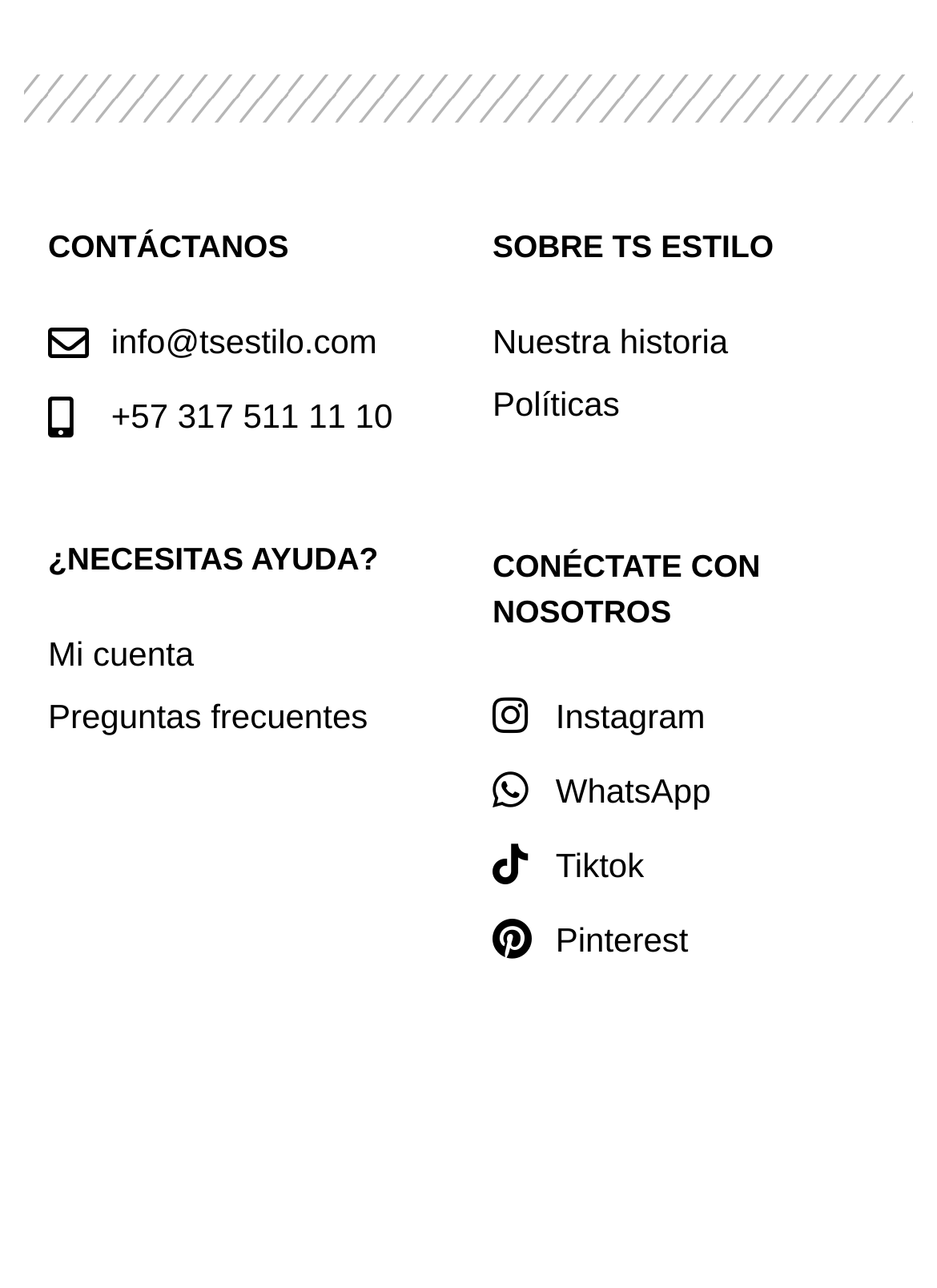Find the bounding box coordinates for the UI element whose description is: "Nuestra historia". The coordinates should be four float numbers between 0 and 1, in the format [left, top, right, bottom].

[0.526, 0.251, 0.777, 0.281]